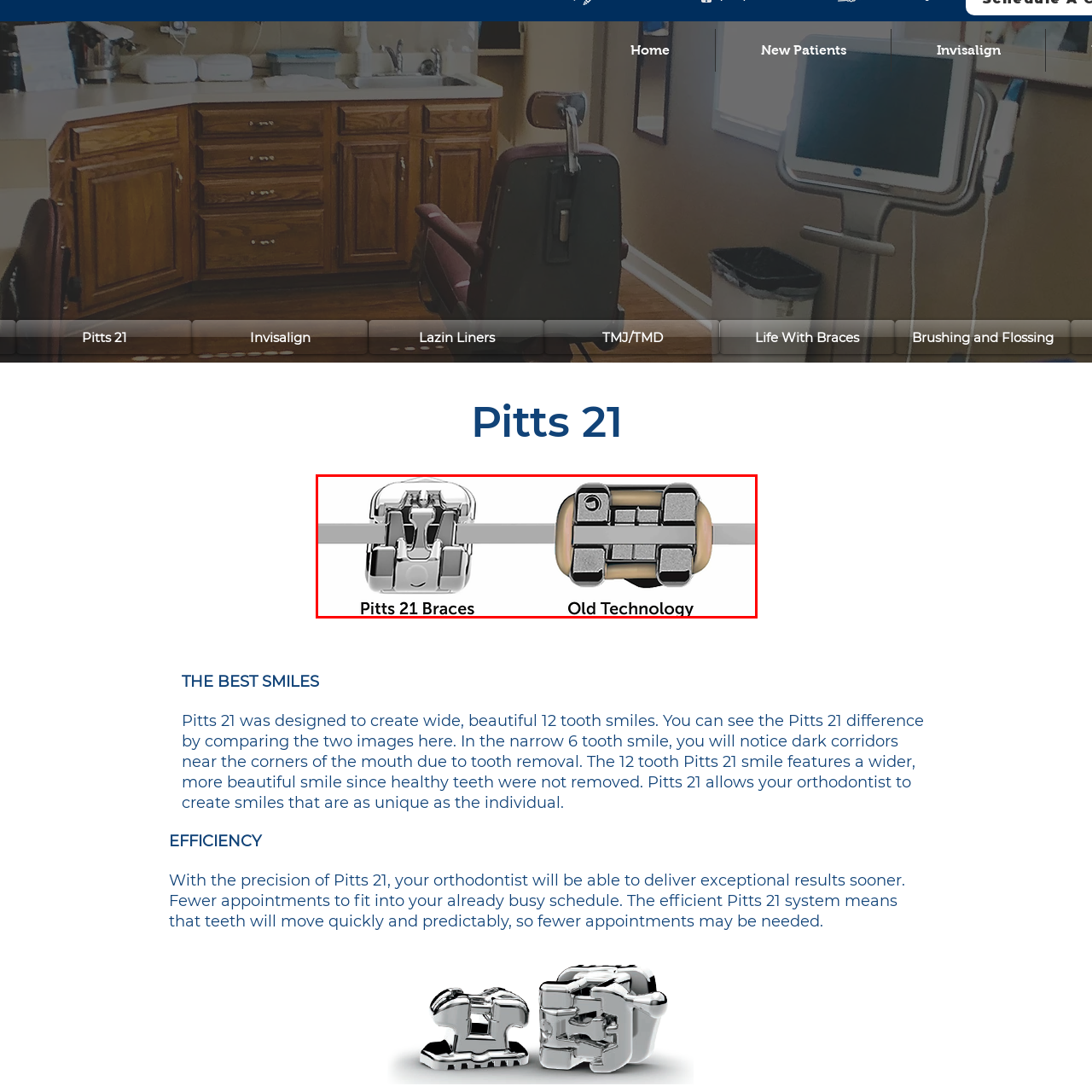What is the difference in design between the two technologies?
Carefully analyze the image within the red bounding box and give a comprehensive response to the question using details from the image.

The image shows that the traditional orthodontic technology on the right has a bulkier, less streamlined apparatus, whereas the Pitts 21 braces on the left have a more modern and streamlined design, highlighting the advancements in orthodontic technology.